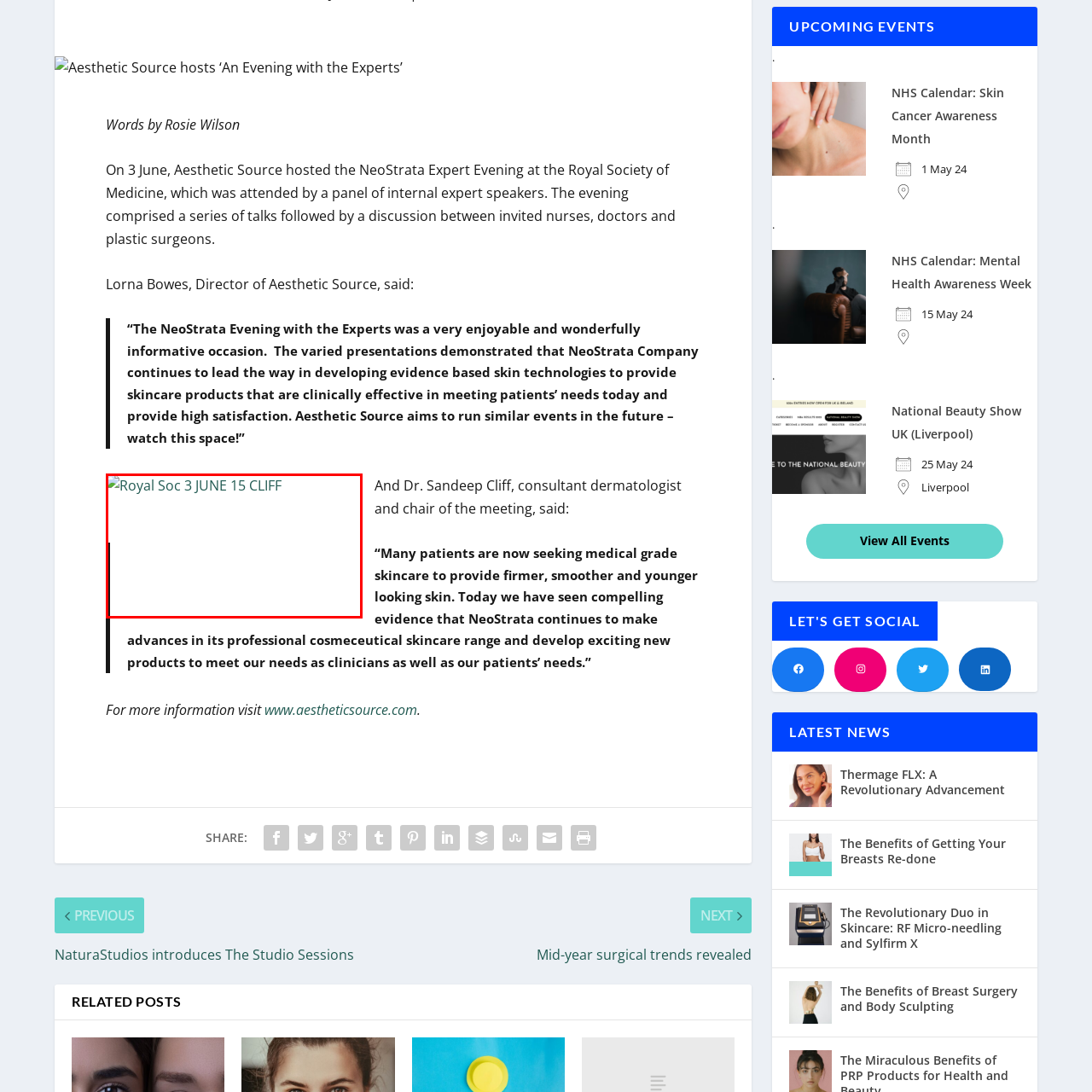Refer to the image within the red box and answer the question concisely with a single word or phrase: Where was the NeoStrata Expert Evening hosted?

Royal Society of Medicine